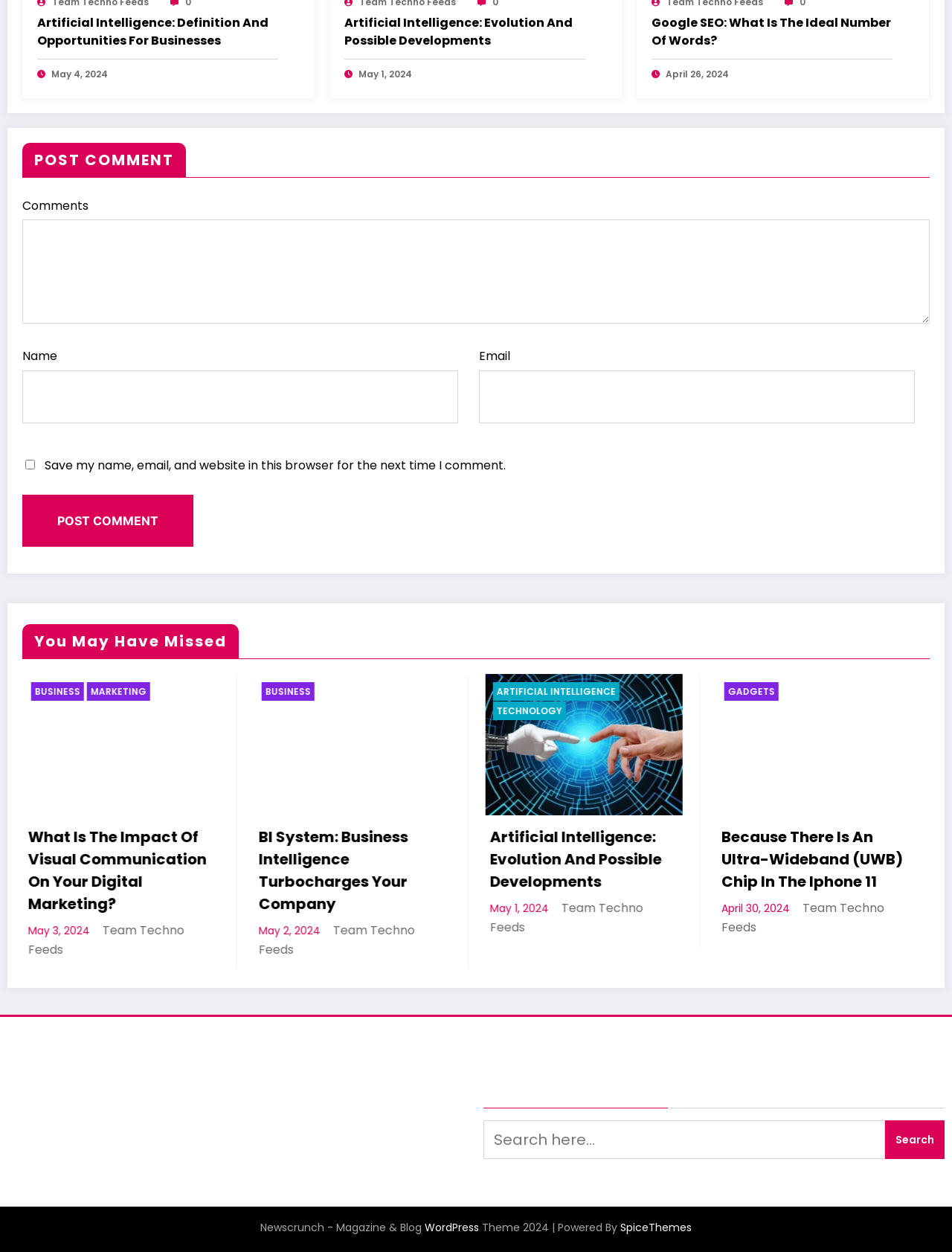Find the bounding box coordinates of the element's region that should be clicked in order to follow the given instruction: "Post a comment". The coordinates should consist of four float numbers between 0 and 1, i.e., [left, top, right, bottom].

[0.023, 0.395, 0.203, 0.437]